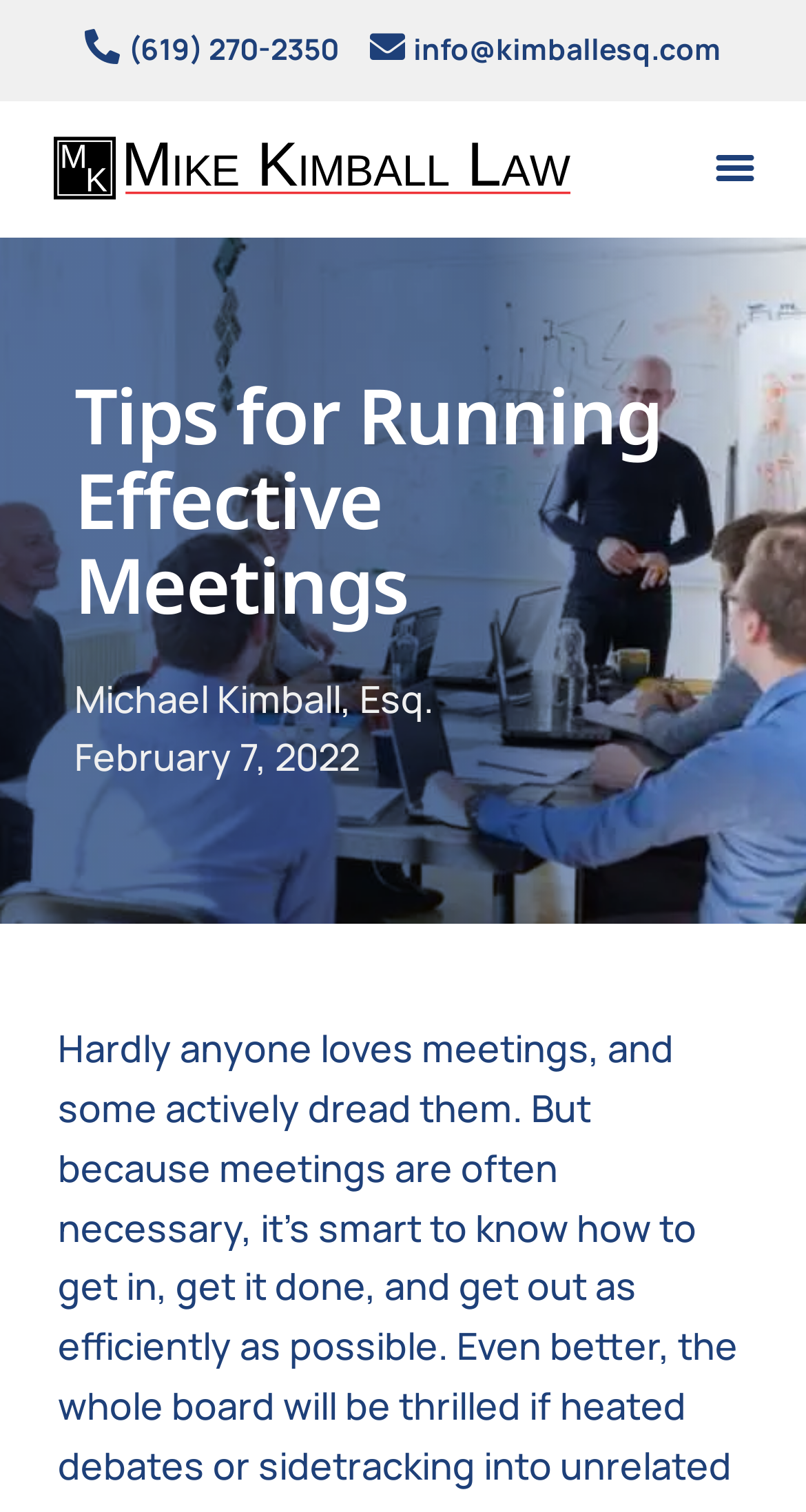Is the menu toggle button expanded?
Use the image to give a comprehensive and detailed response to the question.

I found the menu toggle button by looking at the buttons on the webpage and found that its 'expanded' property is set to False.